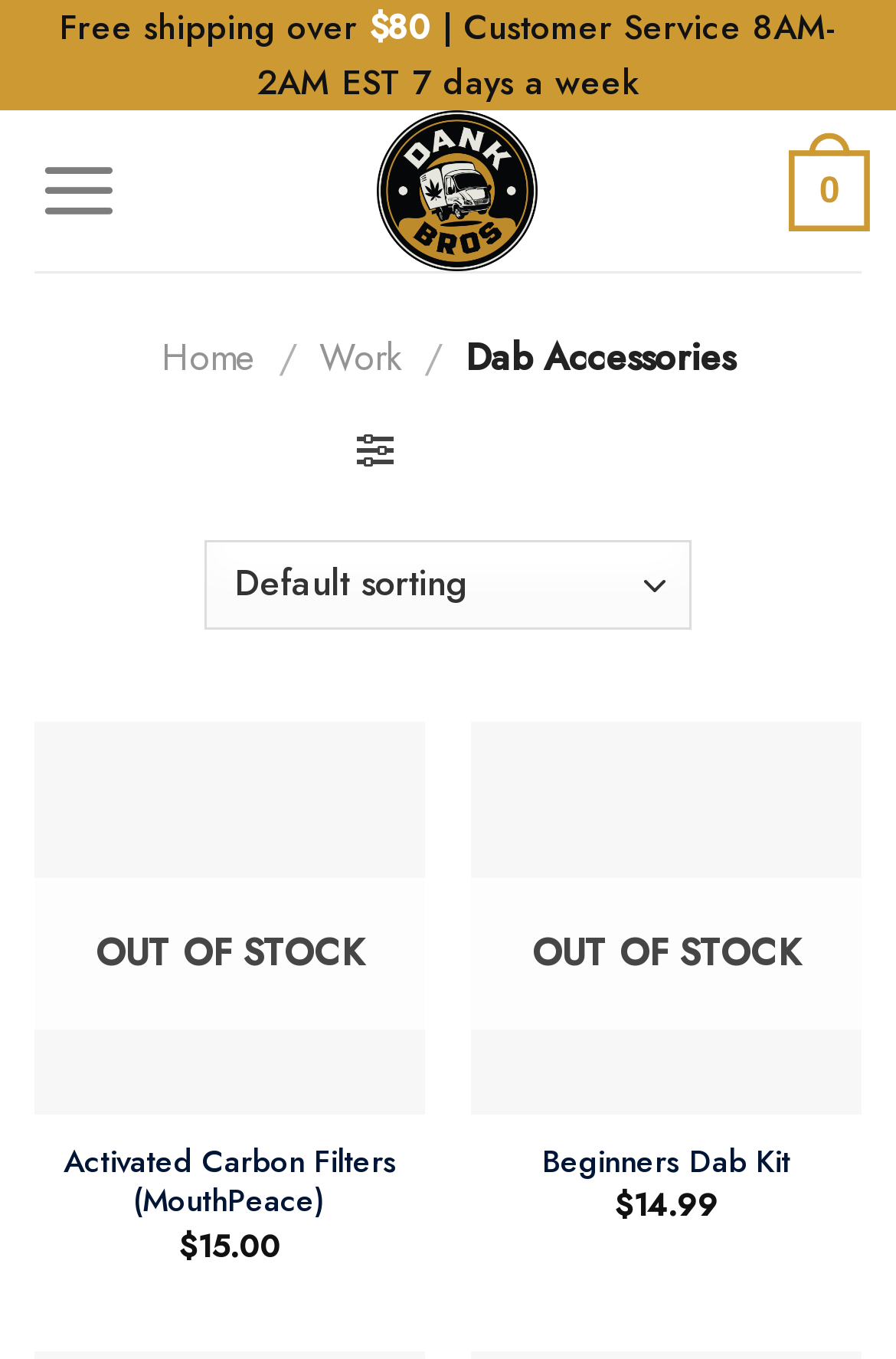What is the status of the product 'Activated Carbon Filters (MouthPeace)'?
Answer the question with a single word or phrase, referring to the image.

OUT OF STOCK